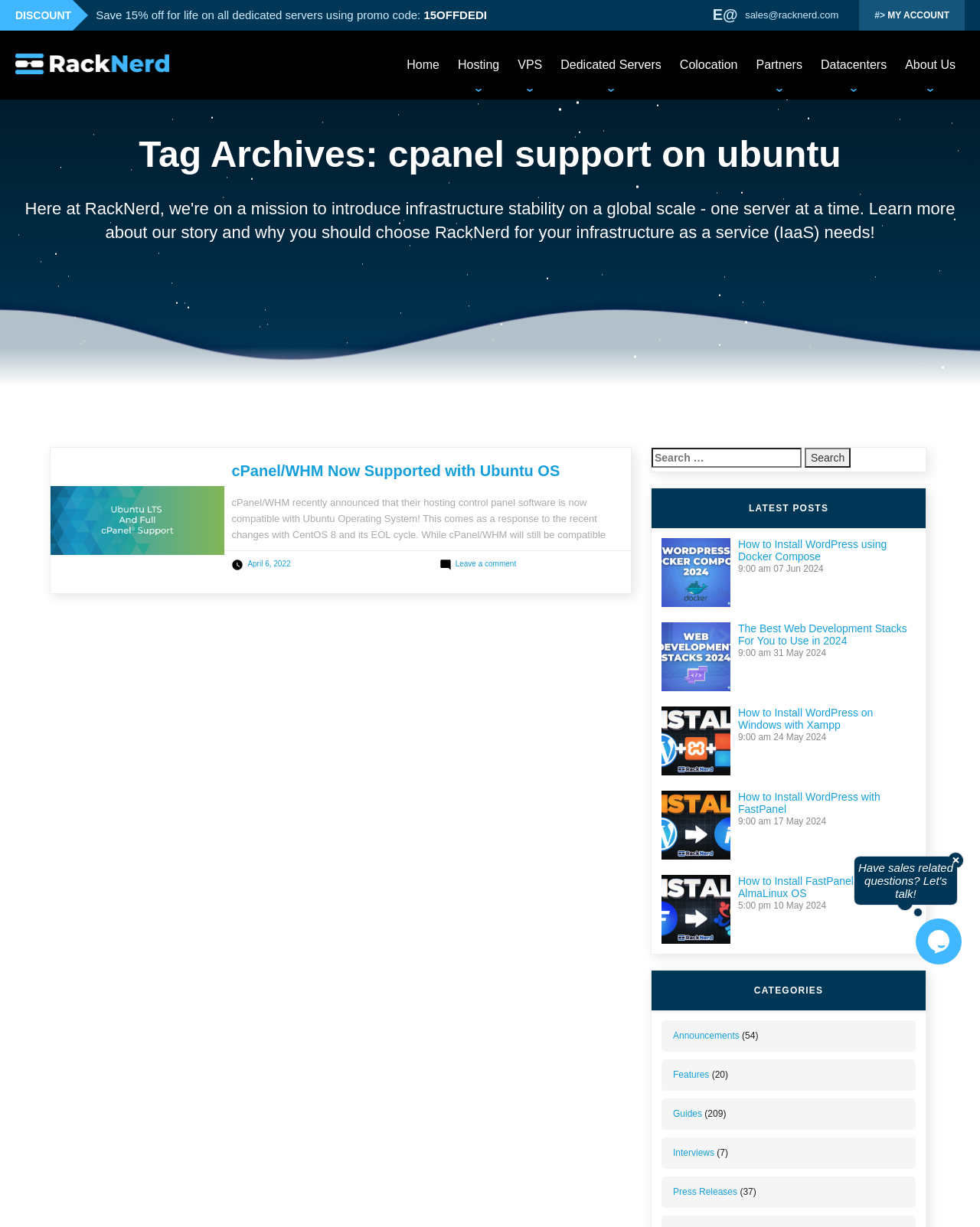Locate the bounding box coordinates of the area where you should click to accomplish the instruction: "Read the article 'cPanel/WHM Now Supported with Ubuntu OS'".

[0.236, 0.377, 0.637, 0.39]